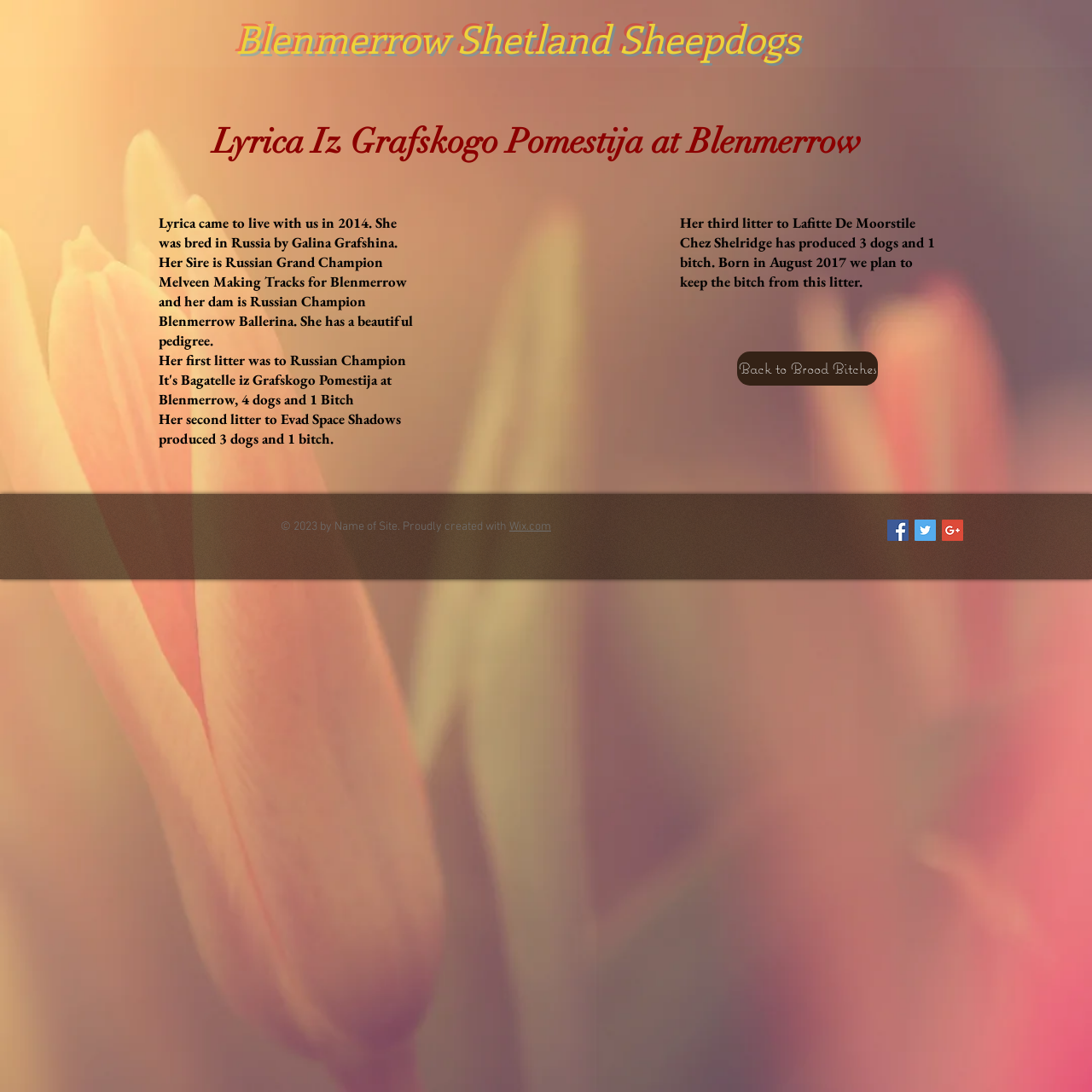Provide the bounding box coordinates of the UI element this sentence describes: "Back to Brood Bitches".

[0.675, 0.322, 0.804, 0.353]